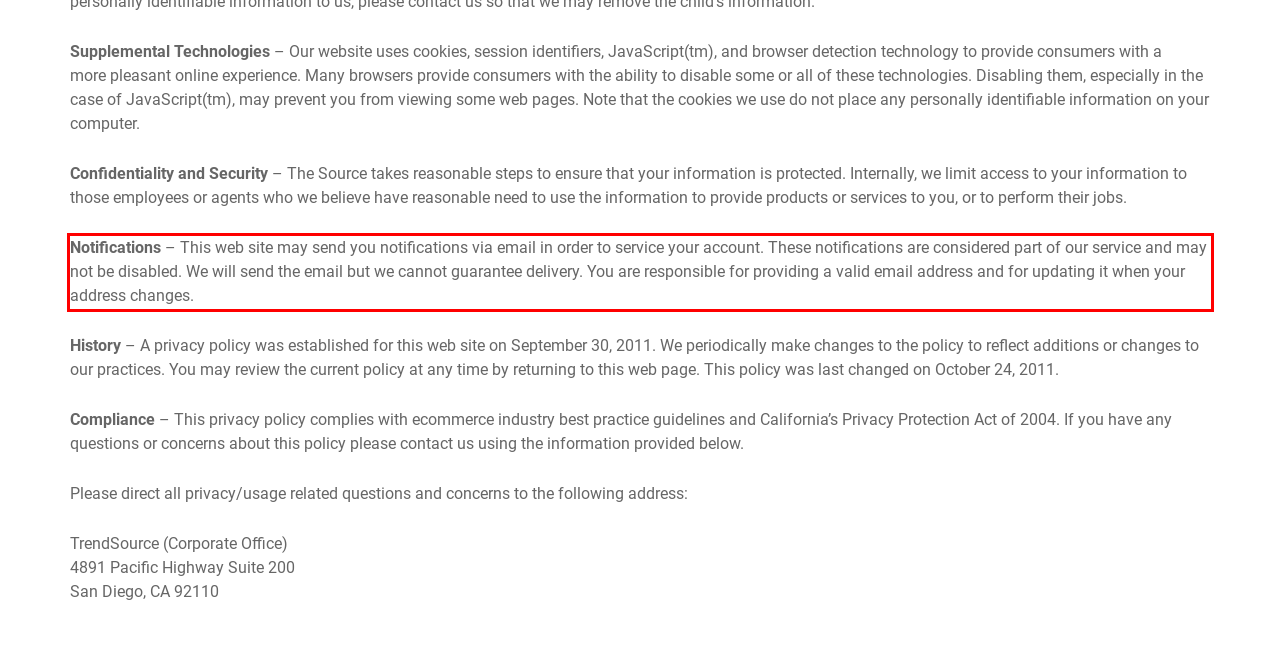Your task is to recognize and extract the text content from the UI element enclosed in the red bounding box on the webpage screenshot.

Notifications – This web site may send you notifications via email in order to service your account. These notifications are considered part of our service and may not be disabled. We will send the email but we cannot guarantee delivery. You are responsible for providing a valid email address and for updating it when your address changes.